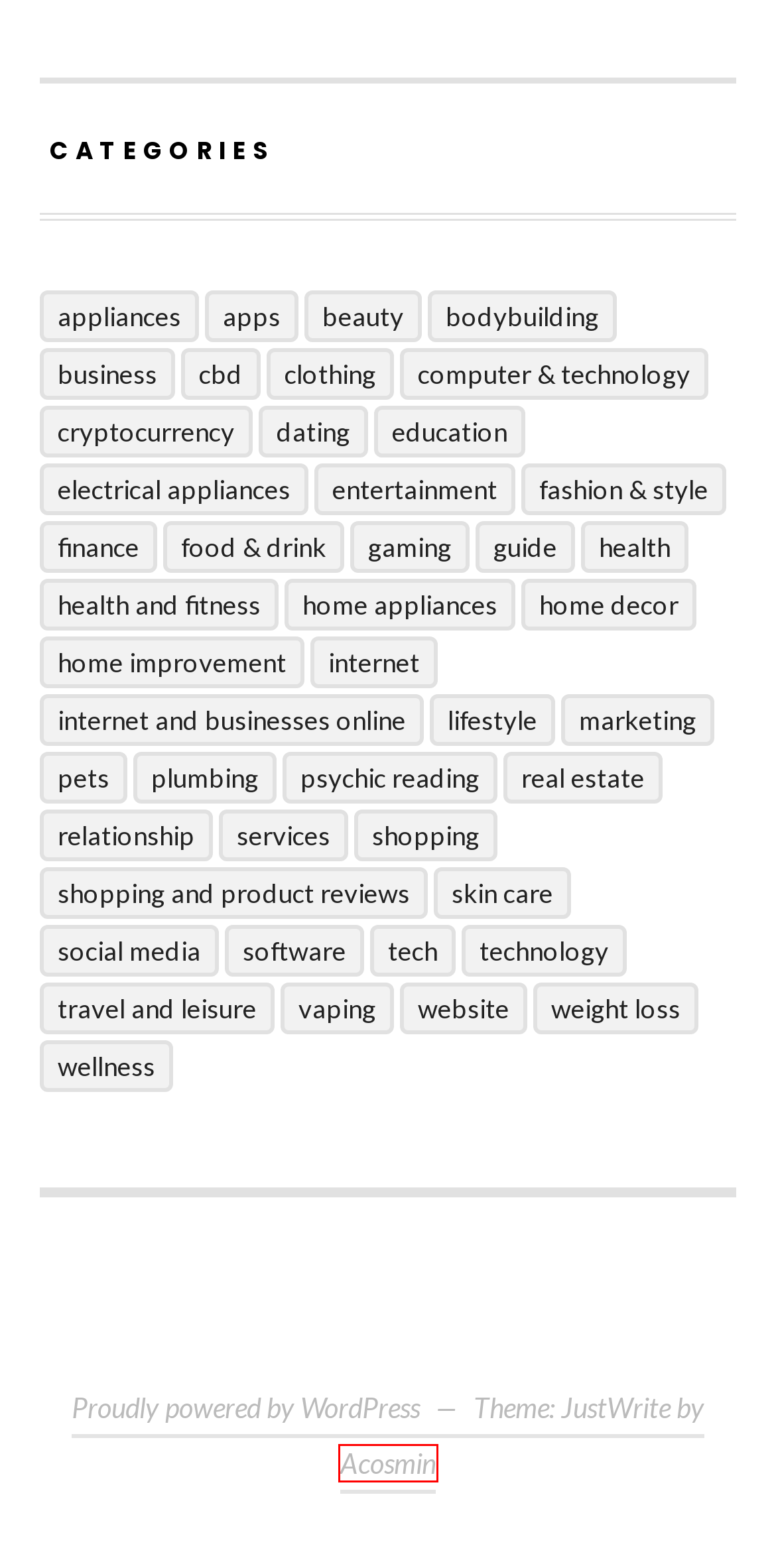You are given a screenshot of a webpage with a red rectangle bounding box around a UI element. Select the webpage description that best matches the new webpage after clicking the element in the bounding box. Here are the candidates:
A. Boost Your Content’s Visibility: Why You Should Buy TikTok Likes - Candle 4 Tibet
B. Essential 5 Tips To Make Cleaning Of Guns More Enjoyable - Candle 4 Tibet
C. Blog Tool, Publishing Platform, and CMS – WordPress.org
D. Navigating the World of Delta 8 Carts - Candle 4 Tibet
E. Acosmin
F. Candle 4 Tibet - Topics of Life
G. Replace Your Poisonous Plants With Their Safe Counterparts - Candle 4 Tibet
H. CBD - Candle 4 Tibet

E